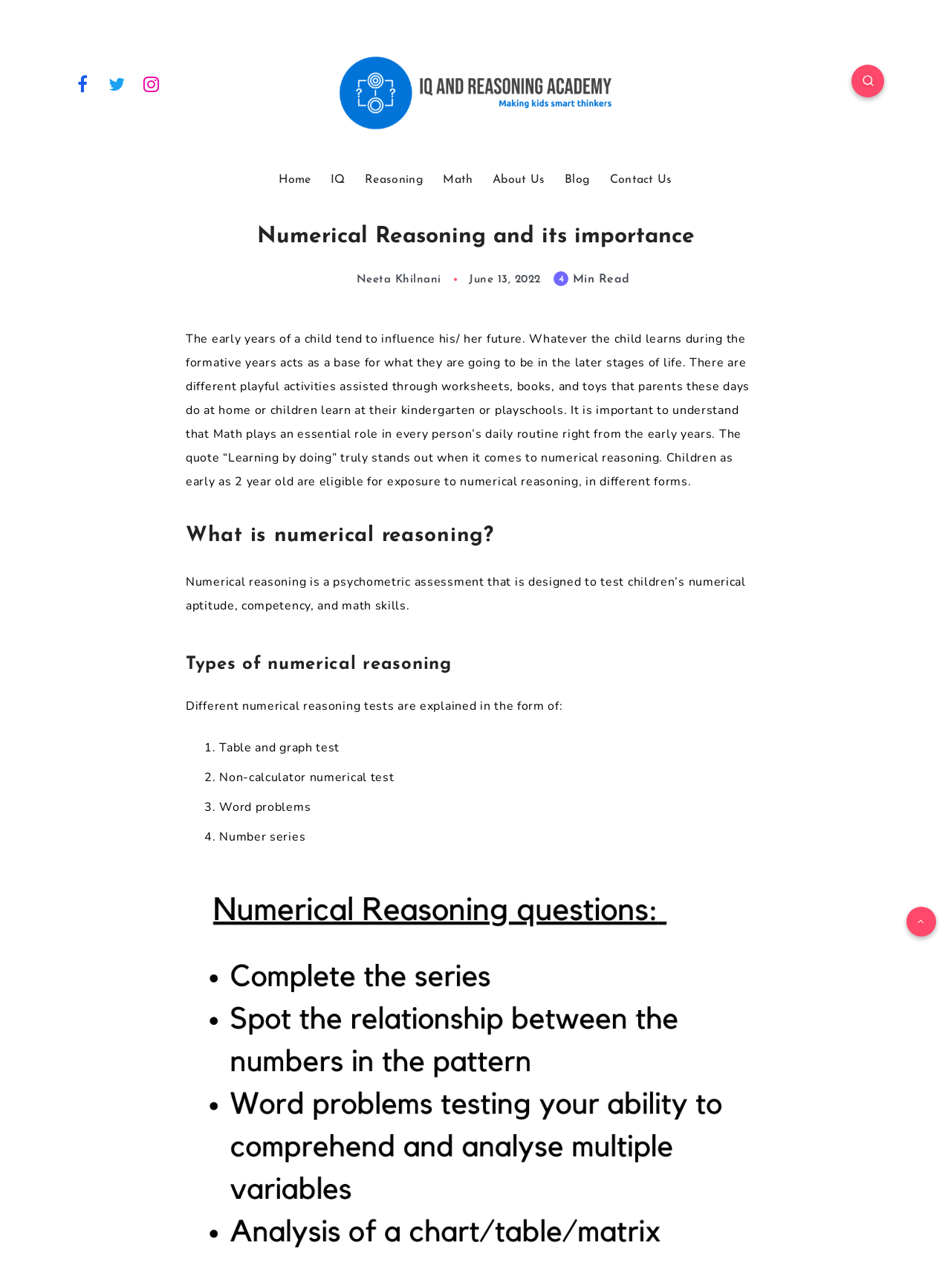Determine the bounding box coordinates of the clickable region to execute the instruction: "Check the blog posts". The coordinates should be four float numbers between 0 and 1, denoted as [left, top, right, bottom].

[0.594, 0.134, 0.62, 0.145]